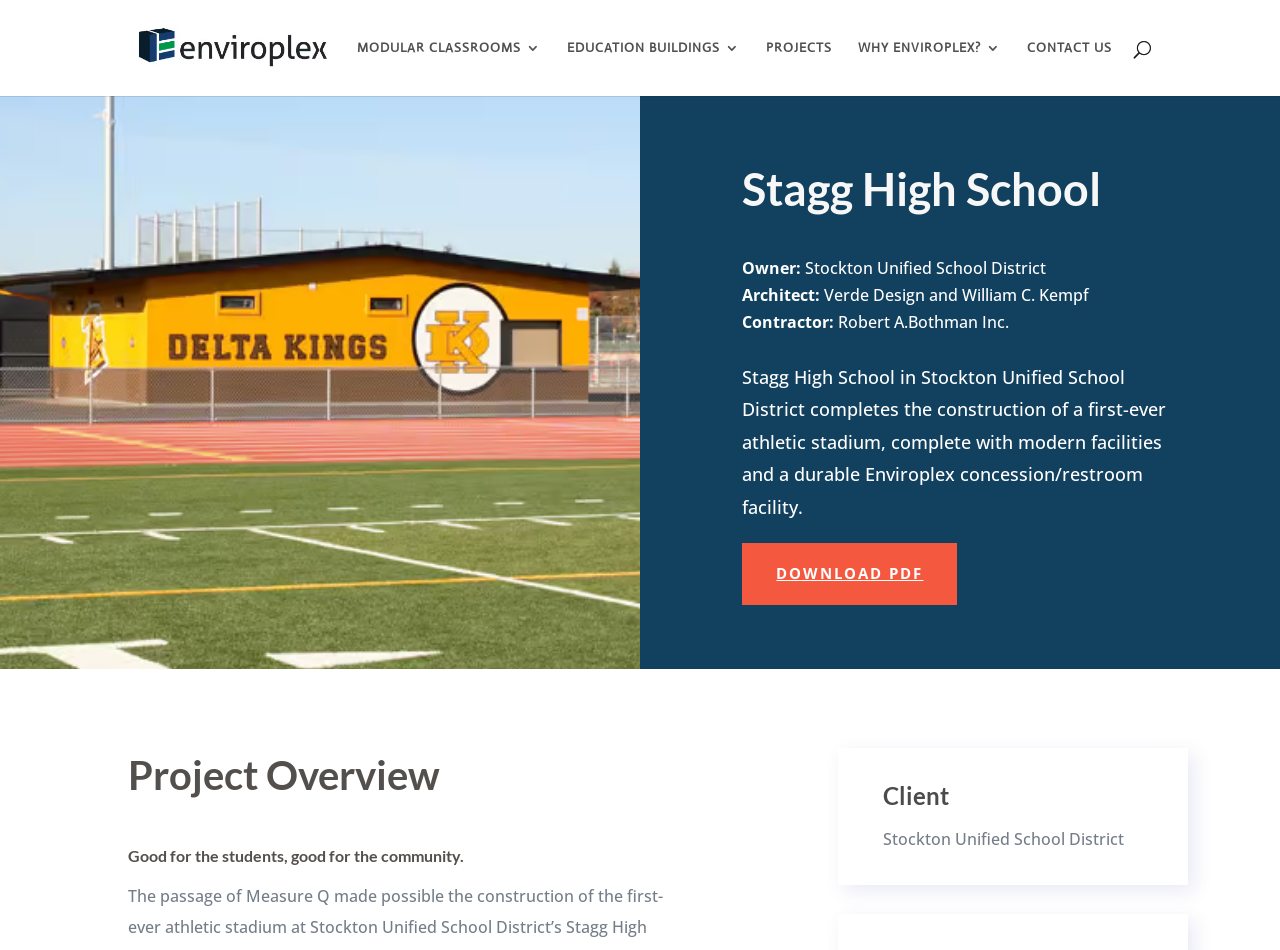Please find the bounding box coordinates of the element's region to be clicked to carry out this instruction: "go to client page".

[0.69, 0.822, 0.741, 0.853]